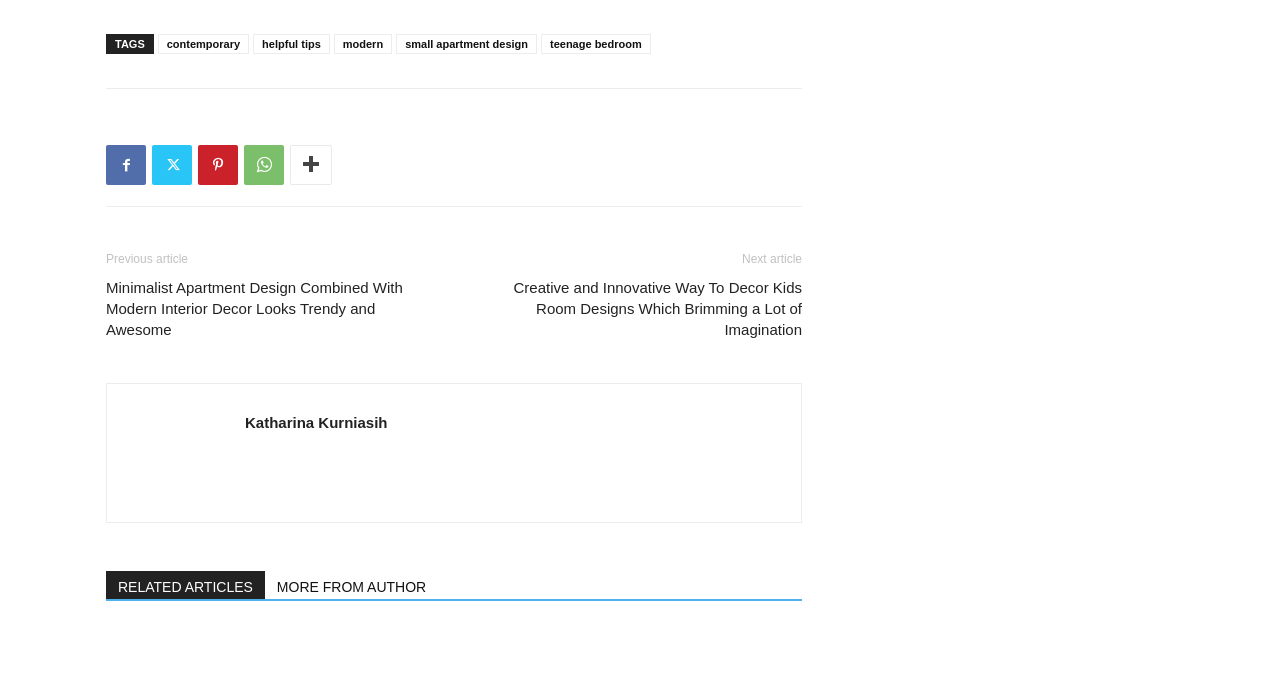Please specify the bounding box coordinates of the region to click in order to perform the following instruction: "view the 'Minimalist Apartment Design' article".

[0.083, 0.398, 0.336, 0.489]